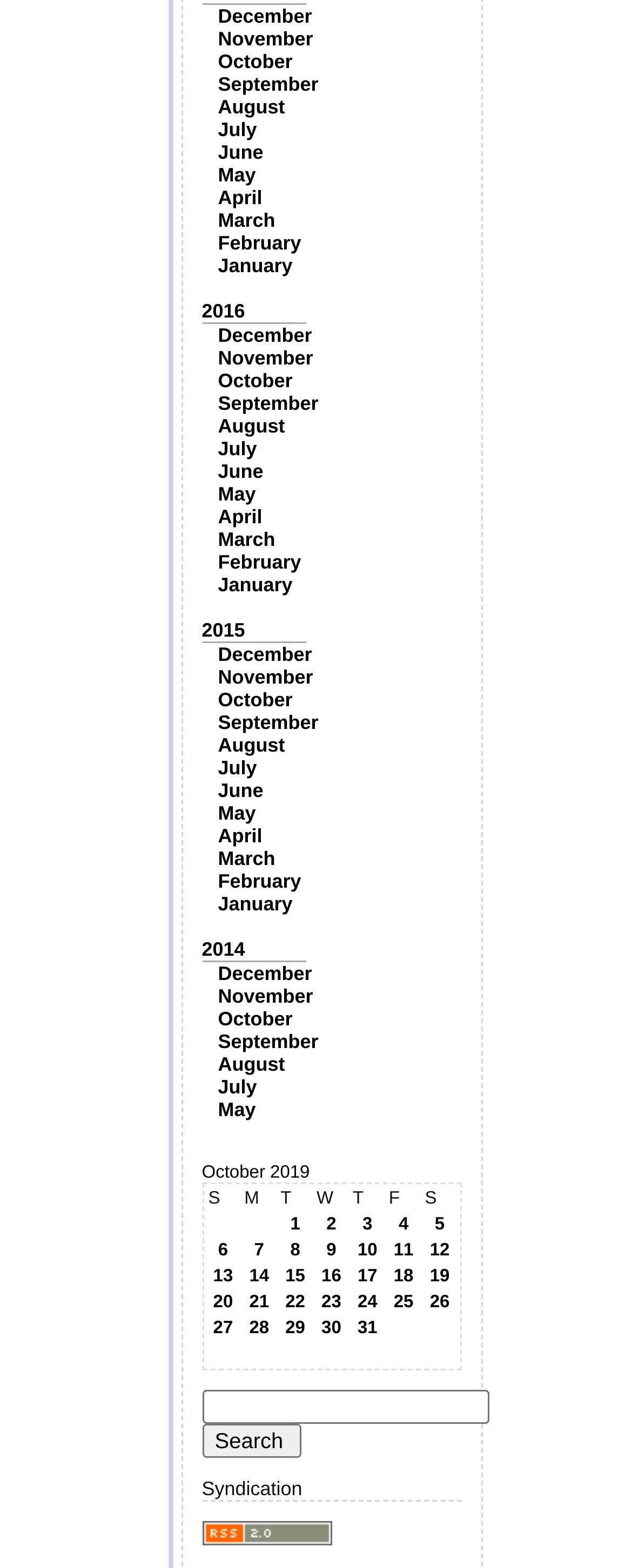Please specify the bounding box coordinates of the region to click in order to perform the following instruction: "Go to Japanese page".

None